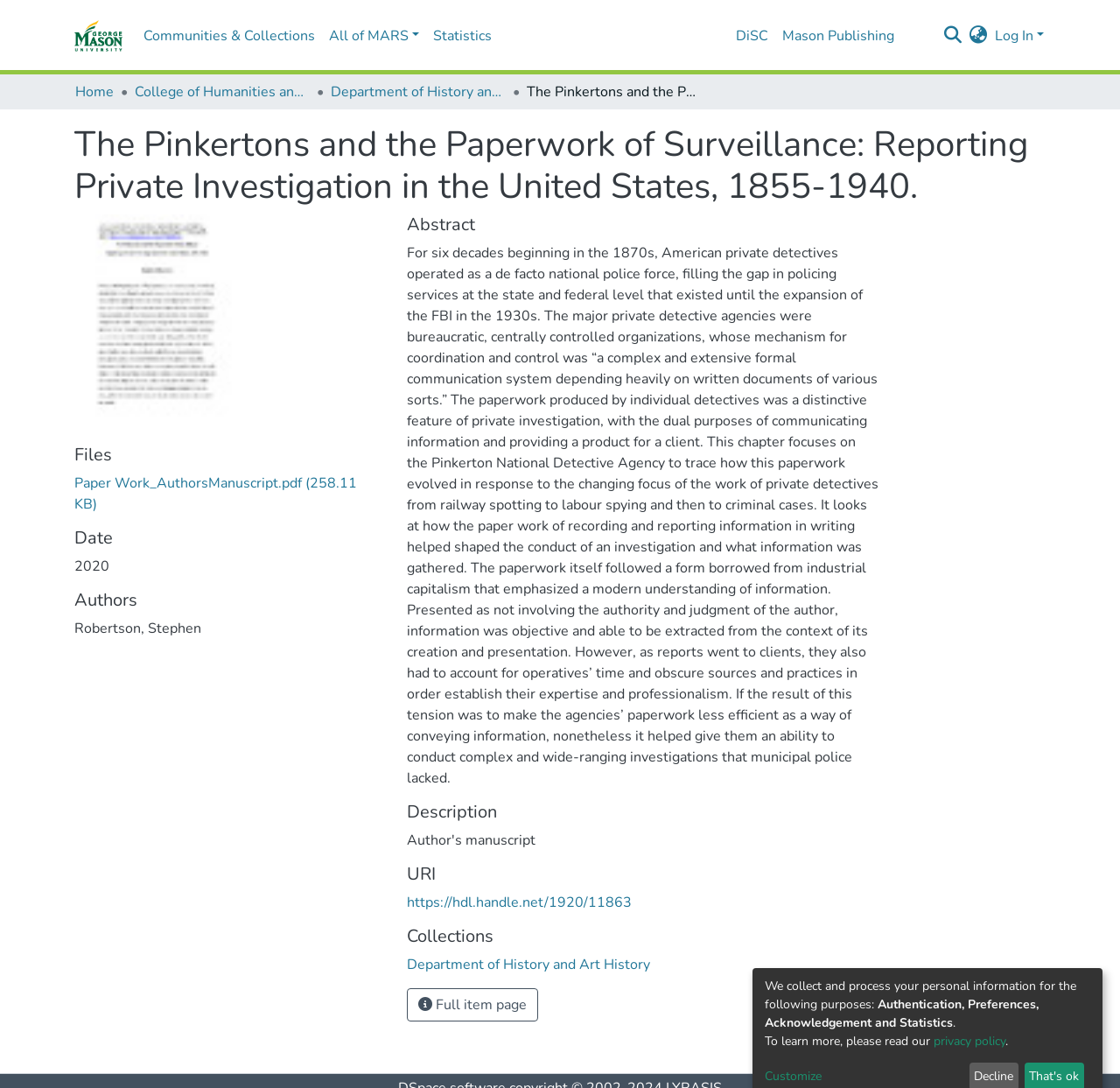Describe all the significant parts and information present on the webpage.

This webpage appears to be a repository or archive page for a research paper or academic article. At the top, there is a main navigation bar with several links, including a repository logo, communities and collections, and a search bar. Below the navigation bar, there is a breadcrumb navigation section with links to the home page, college of humanities and social sciences, and department of history and art history.

The main content of the page is divided into several sections. The first section has a heading with the title of the paper, "The Pinkertons and the Paperwork of Surveillance: Reporting Private Investigation in the United States, 1855-1940." Below the title, there are links to files, including a PDF file.

The next section has several headings, including "Date", "Authors", and "Abstract". The abstract is a lengthy text that summarizes the content of the paper, discussing the role of private detectives in the United States during the late 19th and early 20th centuries. The text explains how private detective agencies, such as the Pinkerton National Detective Agency, used paperwork to coordinate and control their operations, and how this paperwork evolved over time.

Further down the page, there are additional sections with headings such as "Description", "URI", and "Collections". These sections provide more information about the paper, including a link to the paper's URI and a list of collections it is part of.

At the bottom of the page, there is a section with a heading "We collect and process your personal information for the following purposes:" followed by a list of purposes, including authentication, preferences, and statistics. There is also a link to a privacy policy and a button to customize settings.

Overall, the page appears to be a detailed repository page for an academic paper, providing access to the paper's content and metadata.